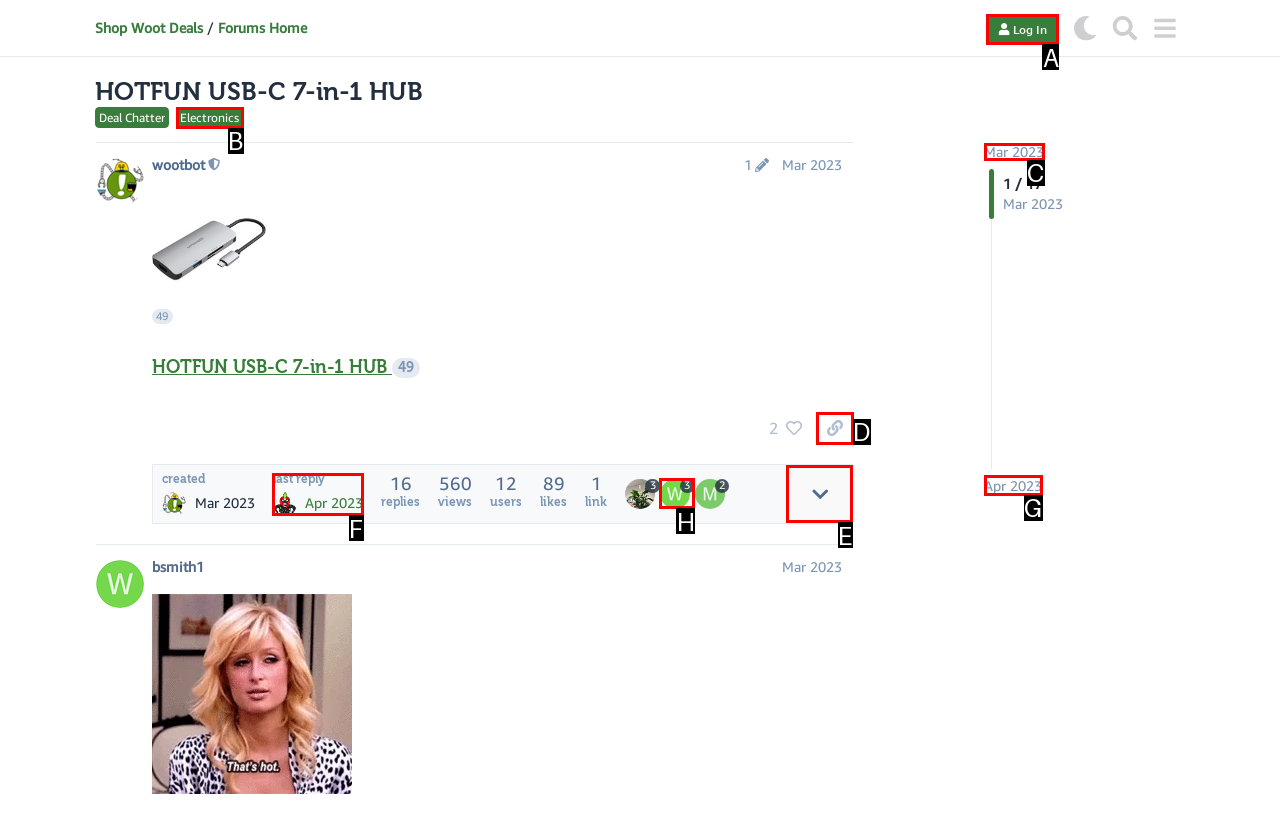Tell me which one HTML element I should click to complete the following task: Click the 'Log In' button Answer with the option's letter from the given choices directly.

A